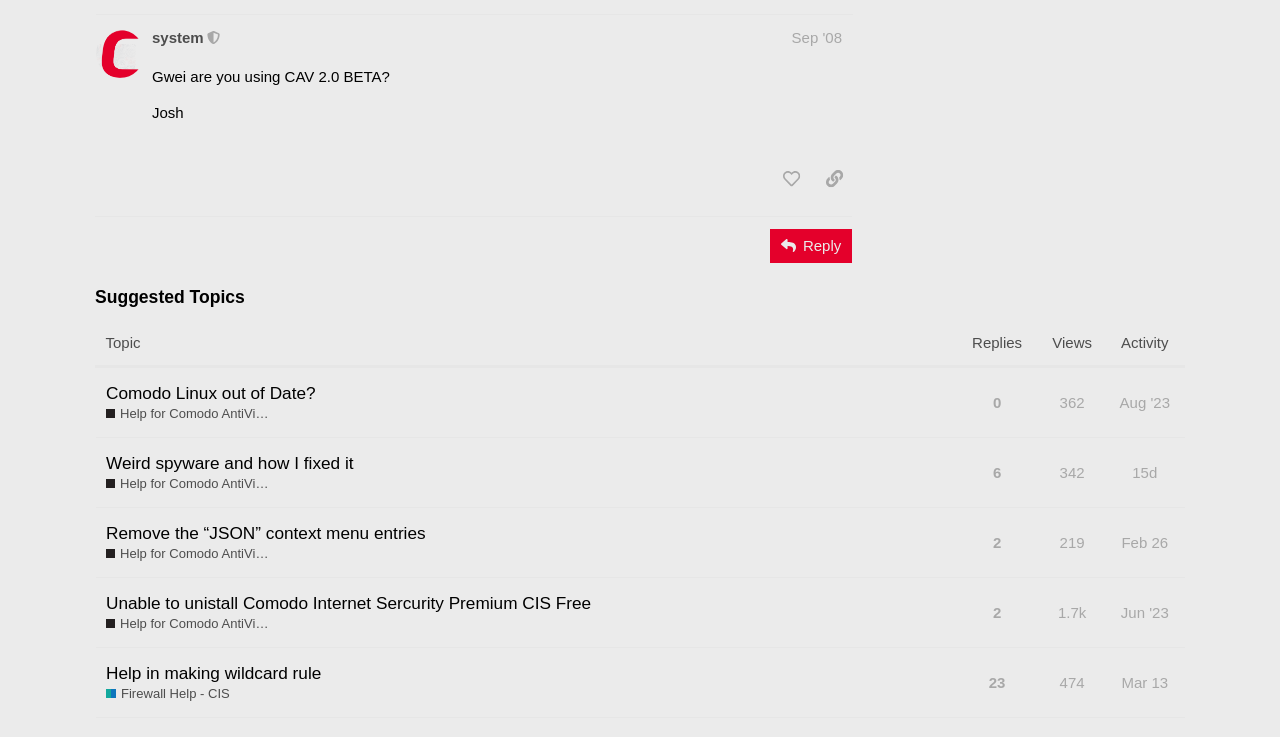Provide a single word or phrase to answer the given question: 
What is the date of the topic 'Help in making wildcard rule Firewall Help - CIS'?

Mar 13